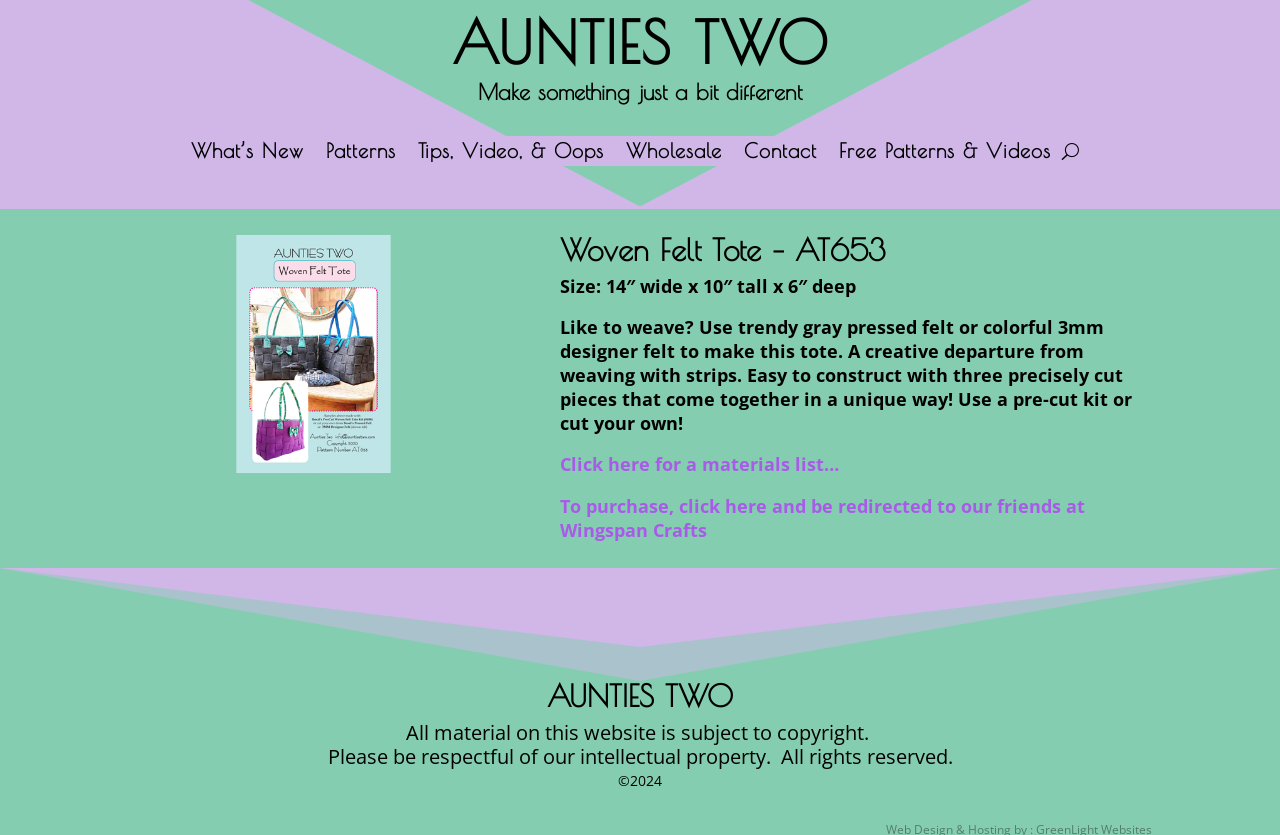What is the width of the Woven Felt Tote?
Answer the question with a single word or phrase, referring to the image.

14 inches